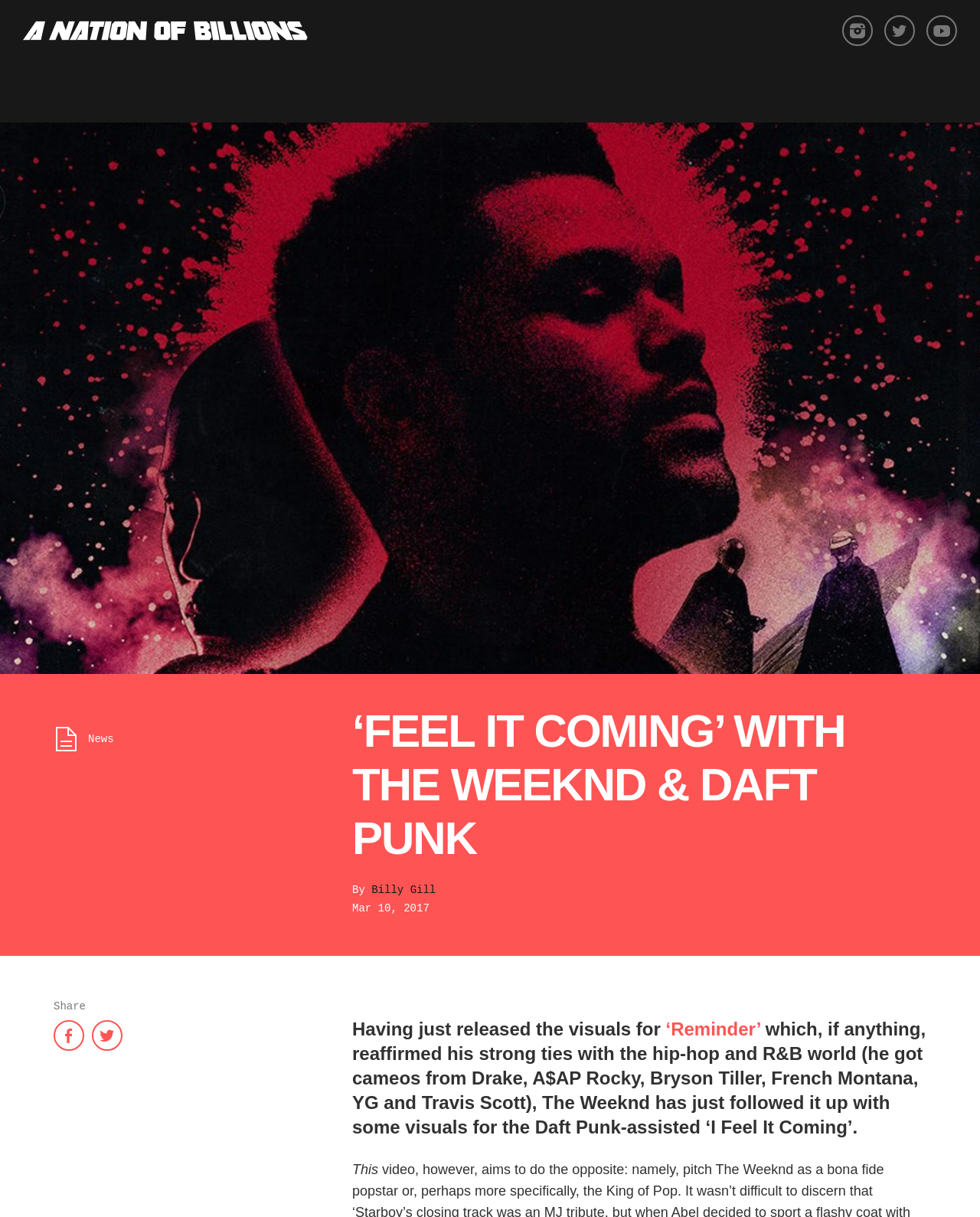Locate the bounding box coordinates of the clickable element to fulfill the following instruction: "Search for something". Provide the coordinates as four float numbers between 0 and 1 in the format [left, top, right, bottom].

[0.931, 0.061, 0.977, 0.071]